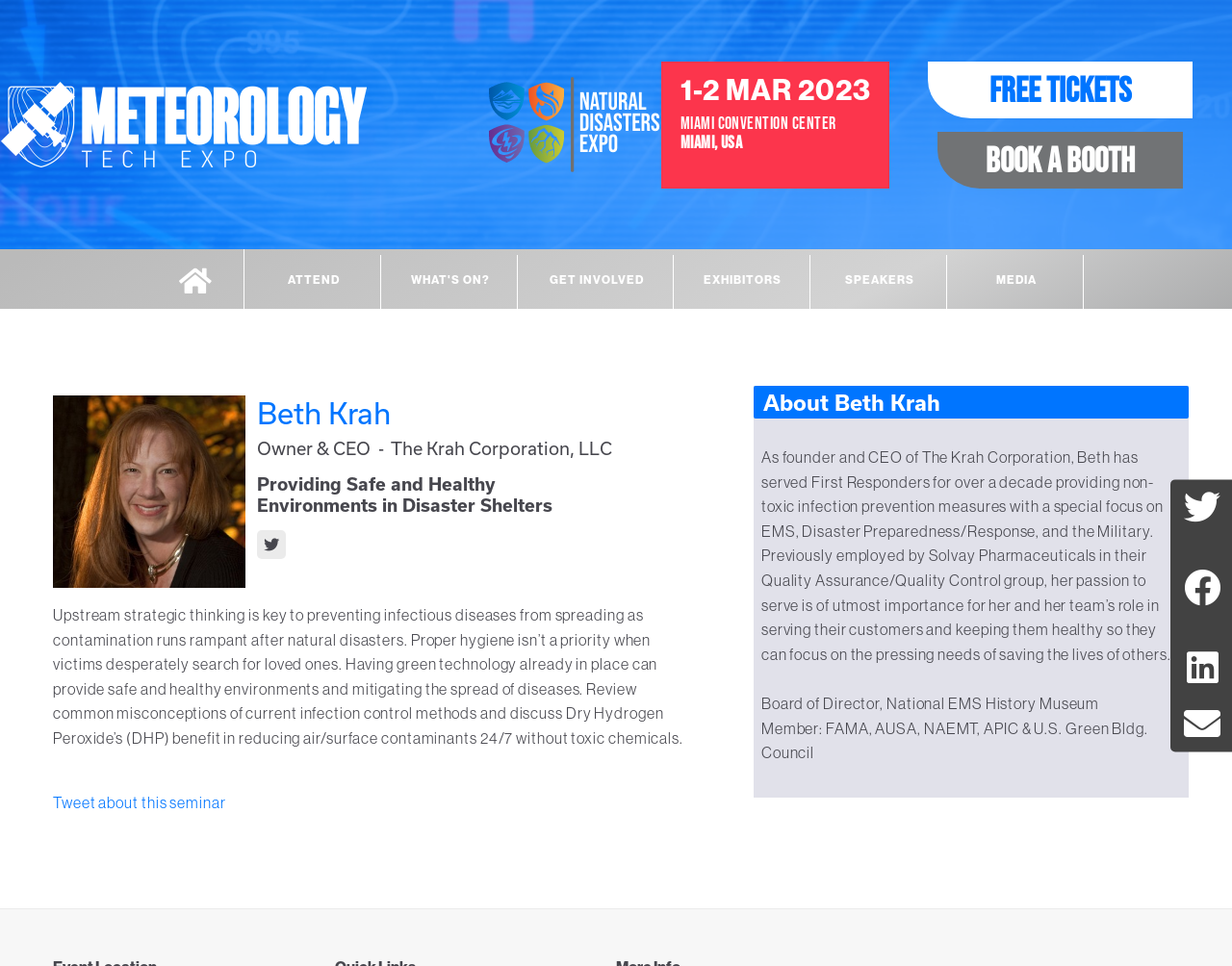Find the bounding box coordinates of the element to click in order to complete this instruction: "Click the WHAT'S ON? link". The bounding box coordinates must be four float numbers between 0 and 1, denoted as [left, top, right, bottom].

[0.311, 0.264, 0.42, 0.319]